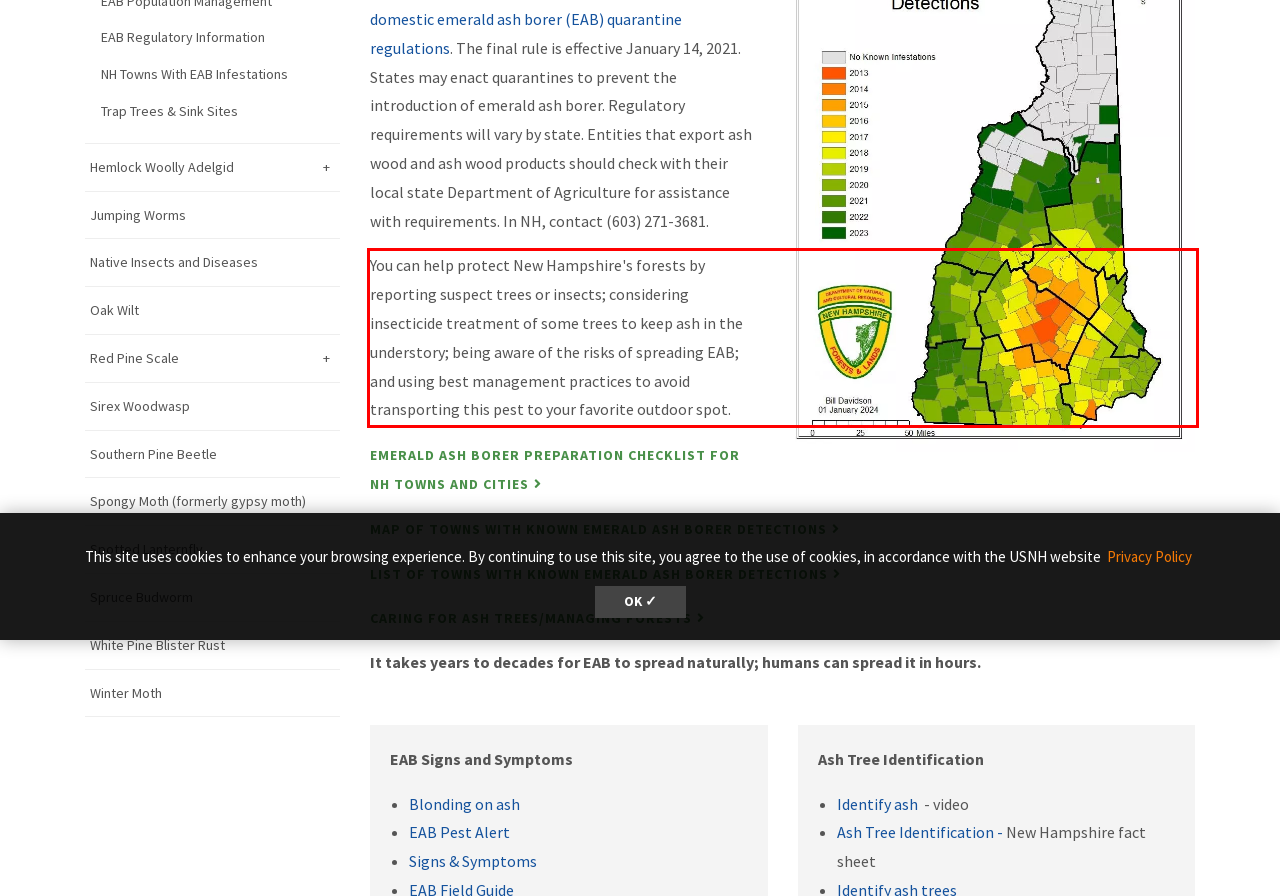You are presented with a screenshot containing a red rectangle. Extract the text found inside this red bounding box.

You can help protect New Hampshire's forests by reporting suspect trees or insects; considering insecticide treatment of some trees to keep ash in the understory; being aware of the risks of spreading EAB; and using best management practices to avoid transporting this pest to your favorite outdoor spot.